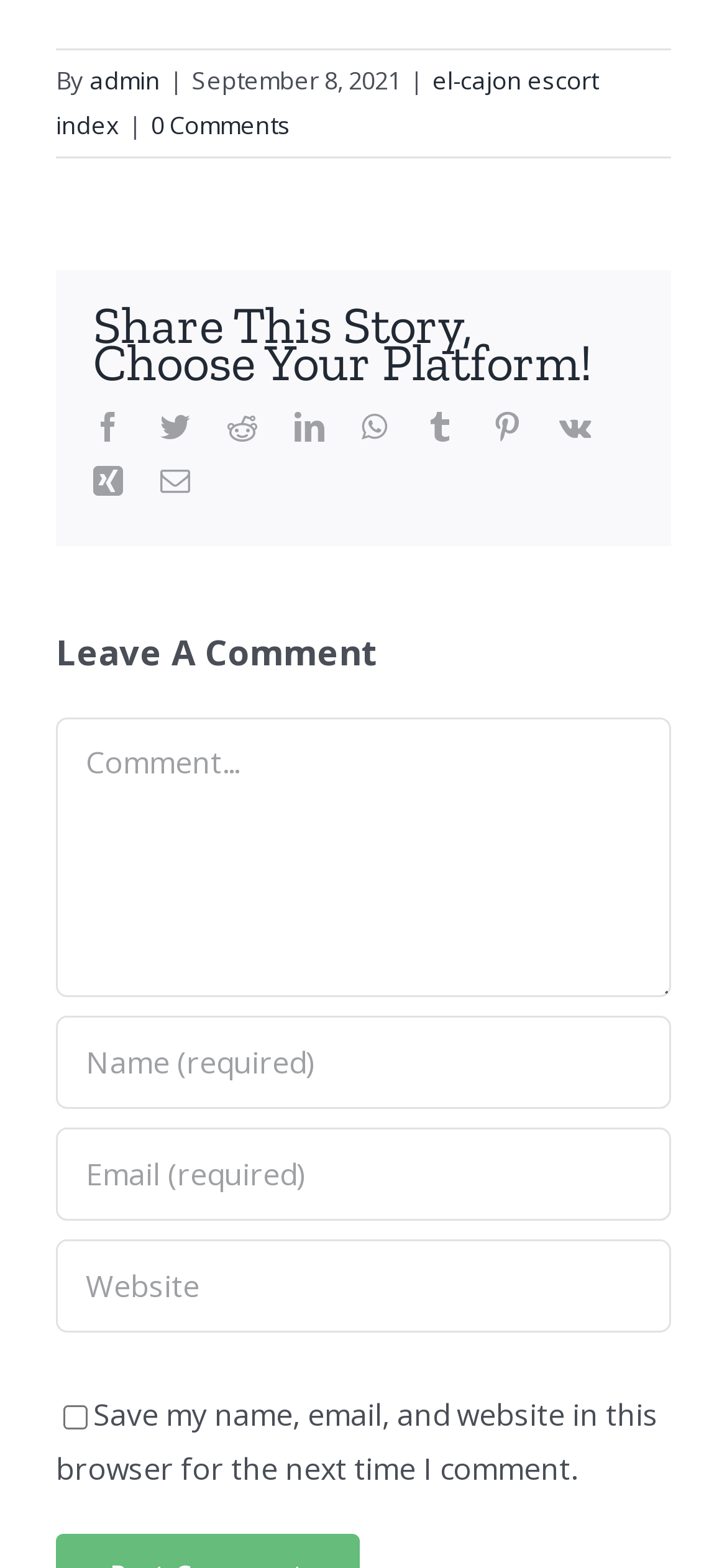How many textboxes are available for commenting?
Using the details from the image, give an elaborate explanation to answer the question.

In the 'Leave A Comment' section, there are 4 textboxes available for users to input their comment, name, email, and URL.